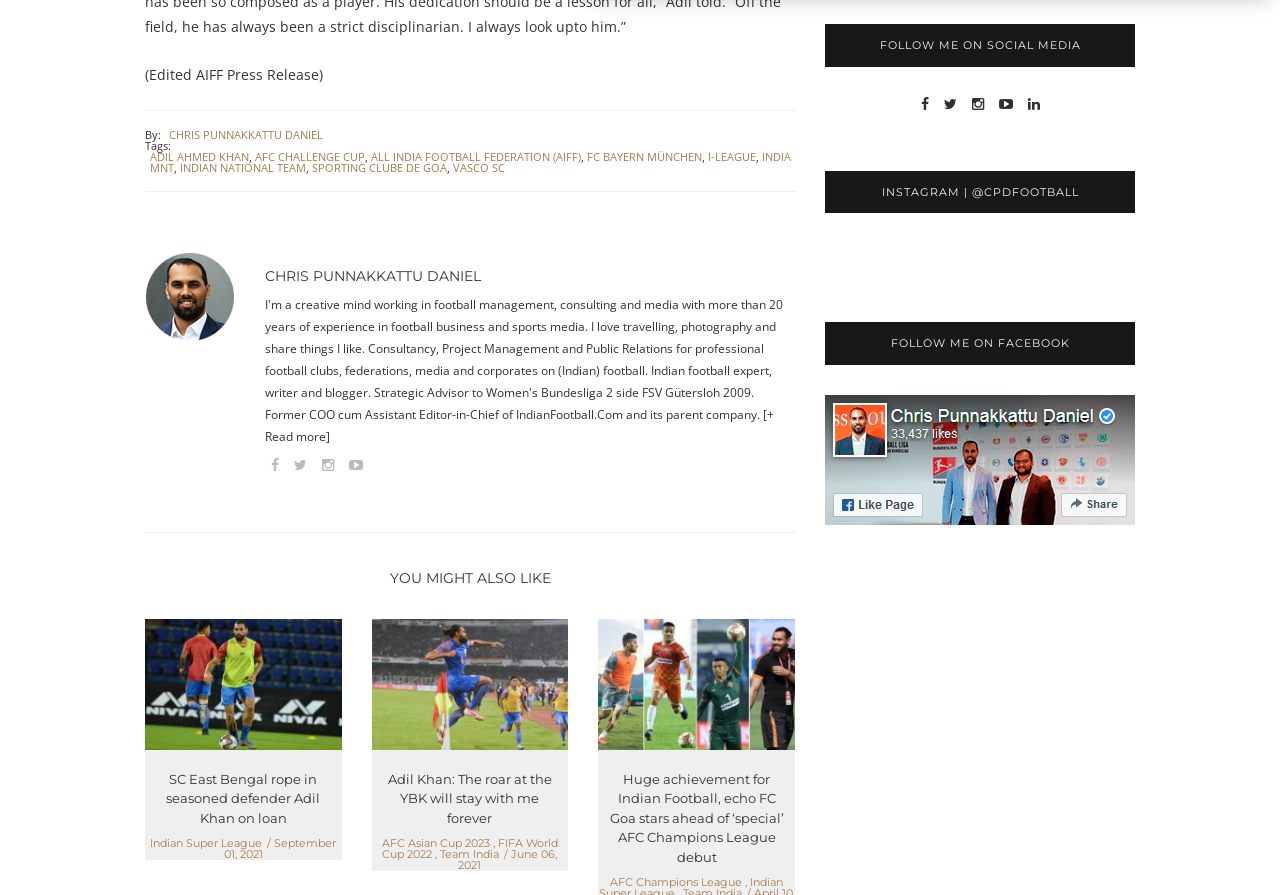Provide the bounding box coordinates of the area you need to click to execute the following instruction: "Read the article about FC Goa's Indian national team players".

[0.476, 0.861, 0.612, 0.966]